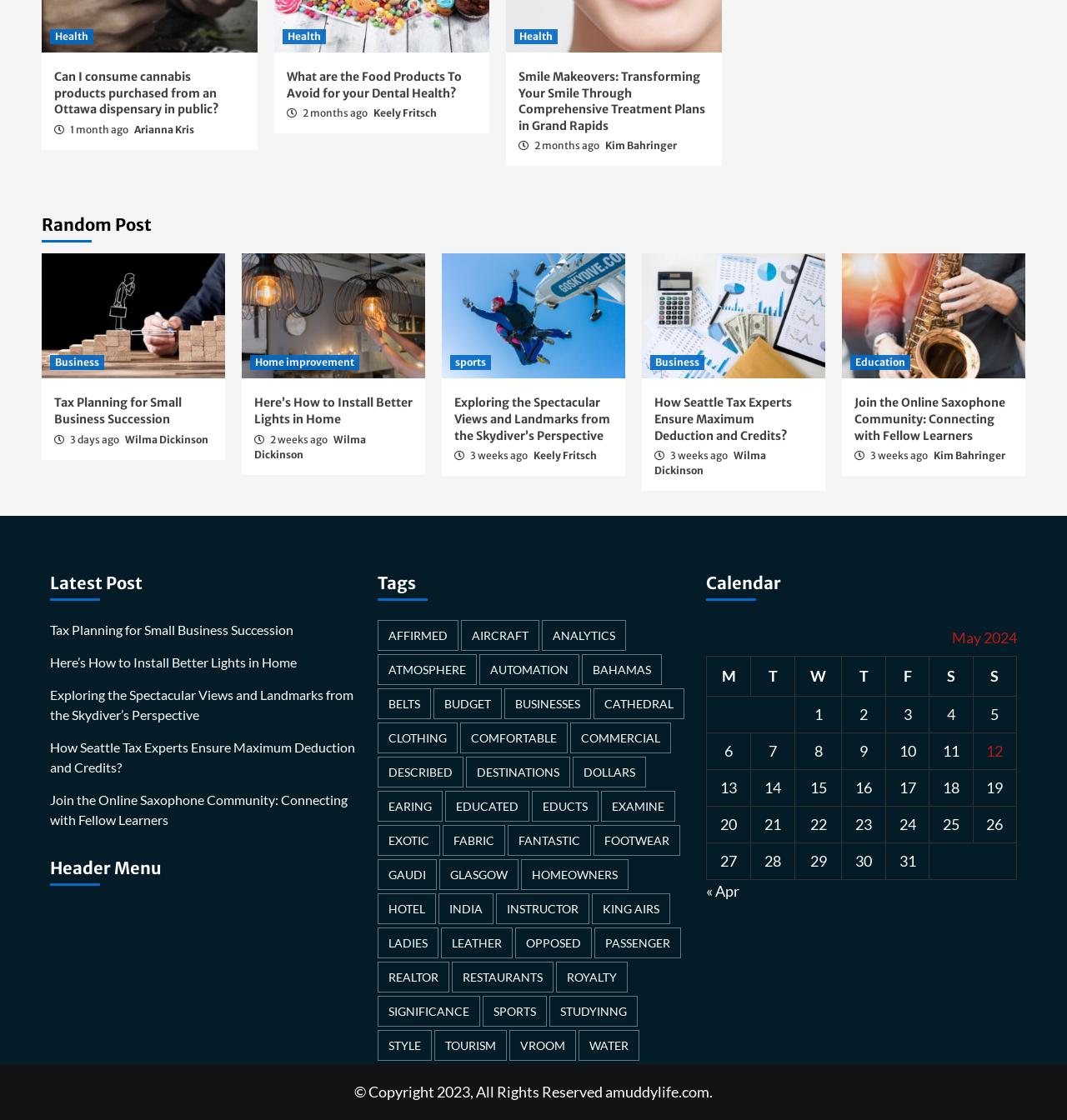How many tags are listed on the webpage?
From the screenshot, provide a brief answer in one word or phrase.

5